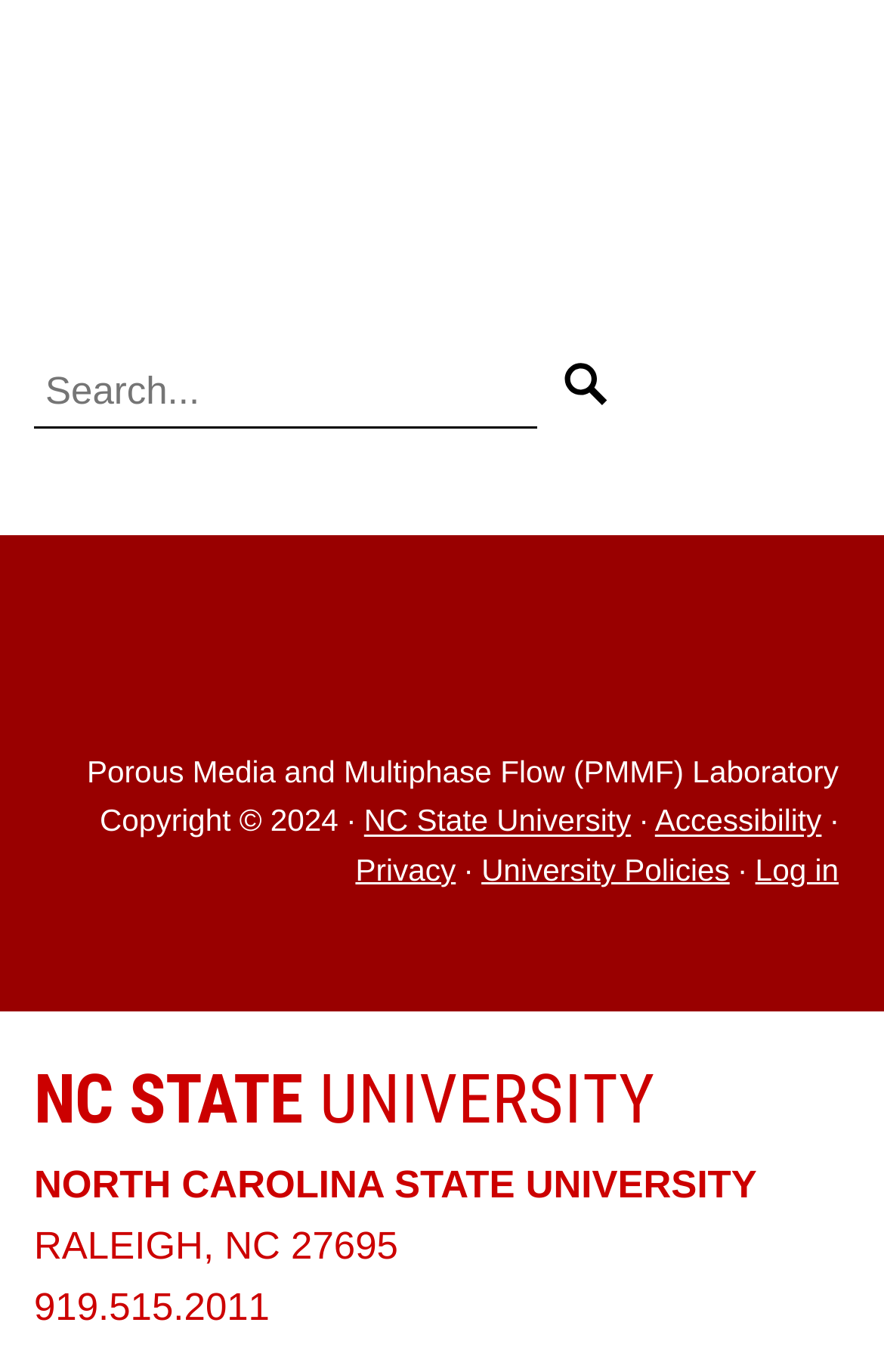What is the search button text?
Answer the question with a single word or phrase derived from the image.

Search